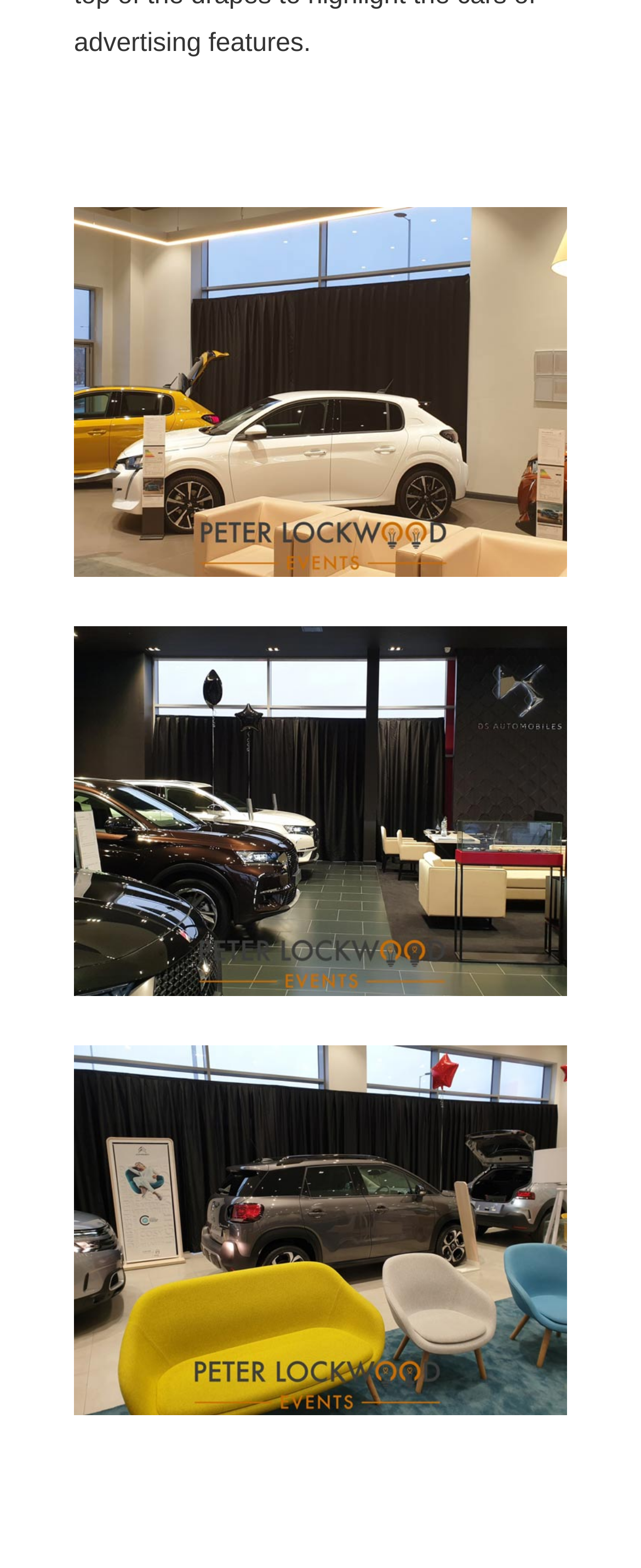Provide your answer in one word or a succinct phrase for the question: 
How many images are on this webpage?

3